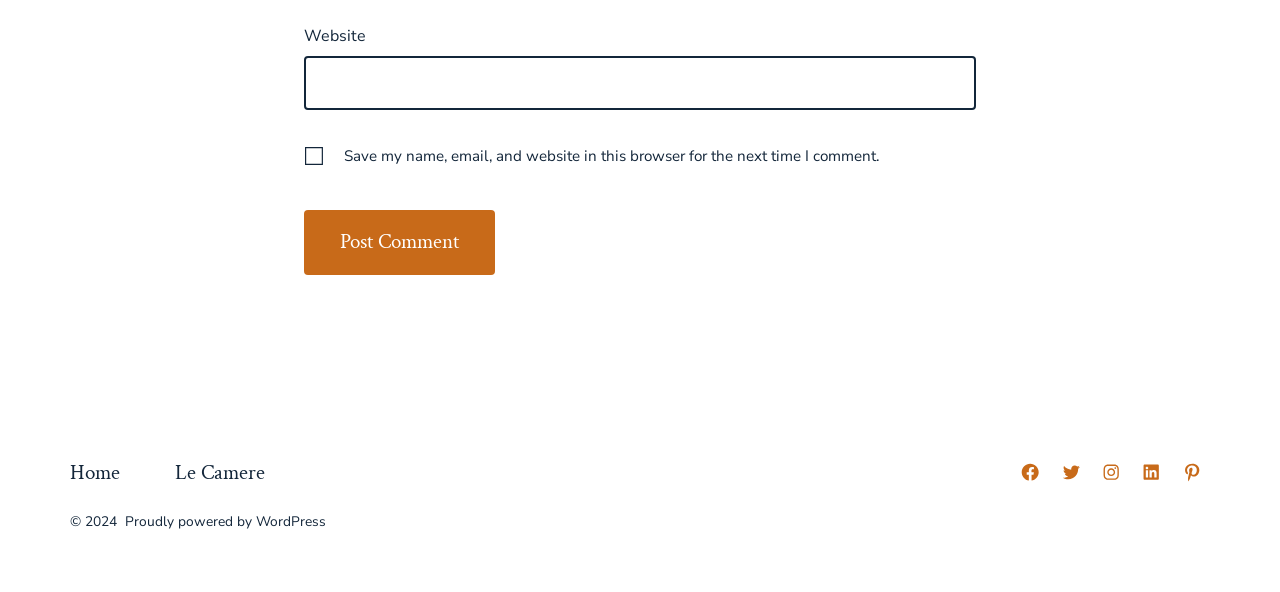Provide a brief response to the question below using one word or phrase:
What is the function of the 'Post Comment' button?

Submit comment